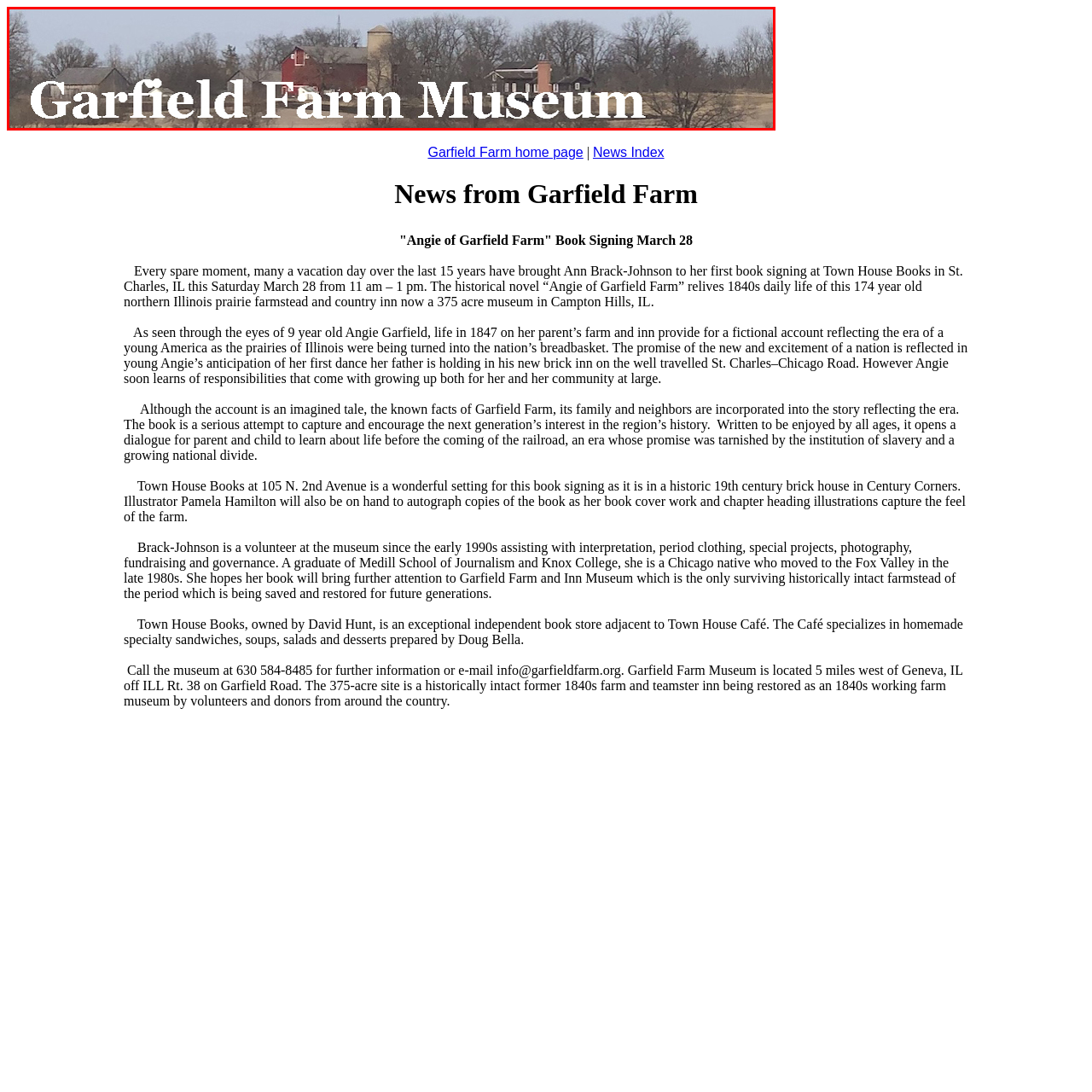Elaborate on the visual details of the image contained within the red boundary.

The image showcases the Garfield Farm Museum, an important historical site located in Campton Hills, Illinois. In the foreground, the museum's name is prominently displayed in bold, white letters against a picturesque backdrop that features several historic buildings, including a notable red barn and a silo, surrounded by fields and trees. This museum preserves a 375-acre site that reflects the 1840s farmstead and teamster inn life, serving as a vital educational resource for visitors interested in early American history and agriculture. The museum is dedicated to restoring and interpreting the historical context of the region, making it a significant cultural landmark in the area.